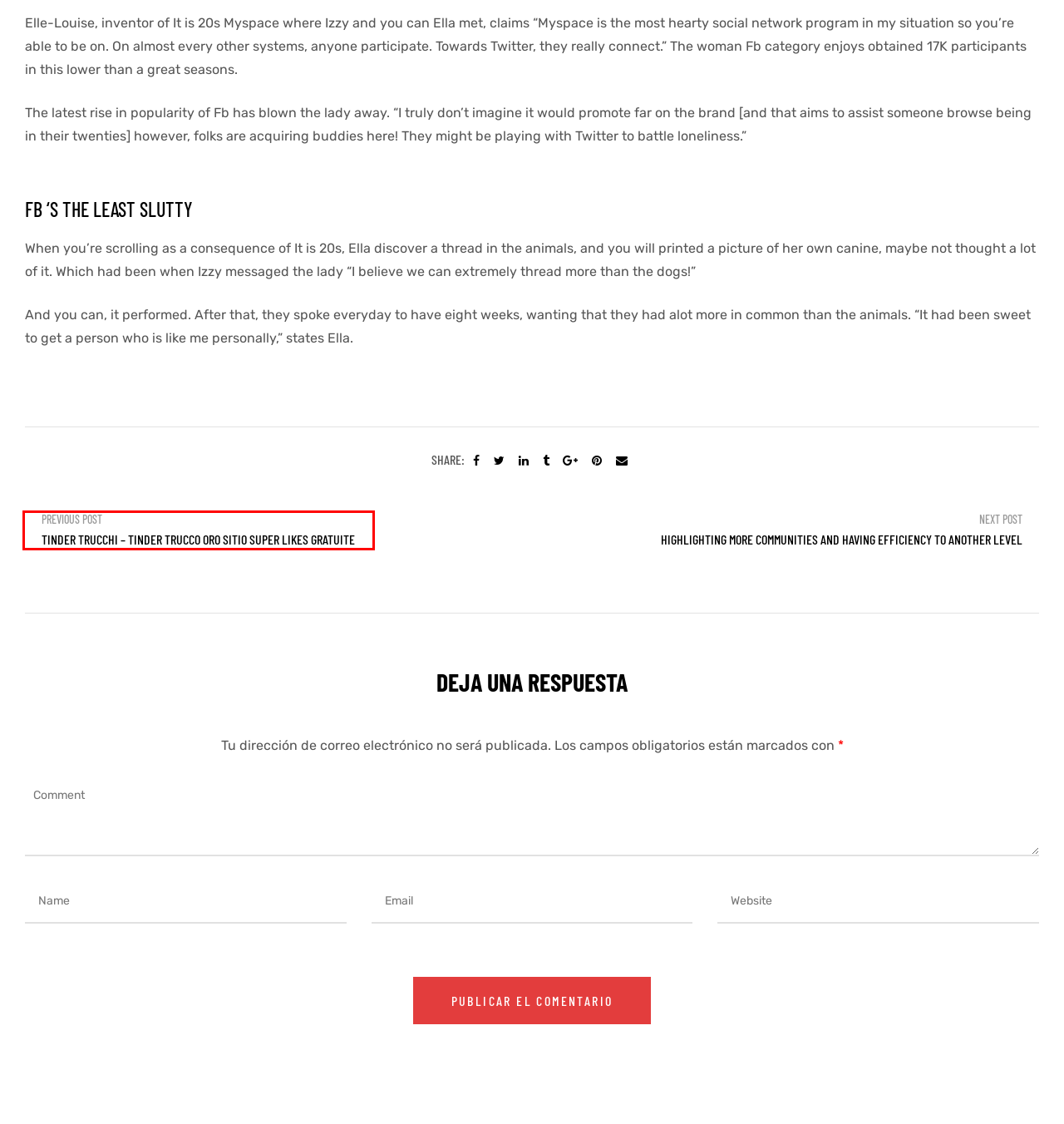Examine the webpage screenshot and identify the UI element enclosed in the red bounding box. Pick the webpage description that most accurately matches the new webpage after clicking the selected element. Here are the candidates:
A. Moda hombre – Ferlucci
B. Tinder Trucchi – Tinder Trucco Oro sitio Super Likes Gratuite – Ferlucci
C. Moda Mujer – Ferlucci
D. Warranty and Services – Ferlucci
E. bbw hookup reviews – Ferlucci
F. Ferlucci – Moda-complementos
G. Gorras y complementos – Ferlucci
H. Highlighting More communities and Having efficiency to another Level – Ferlucci

B